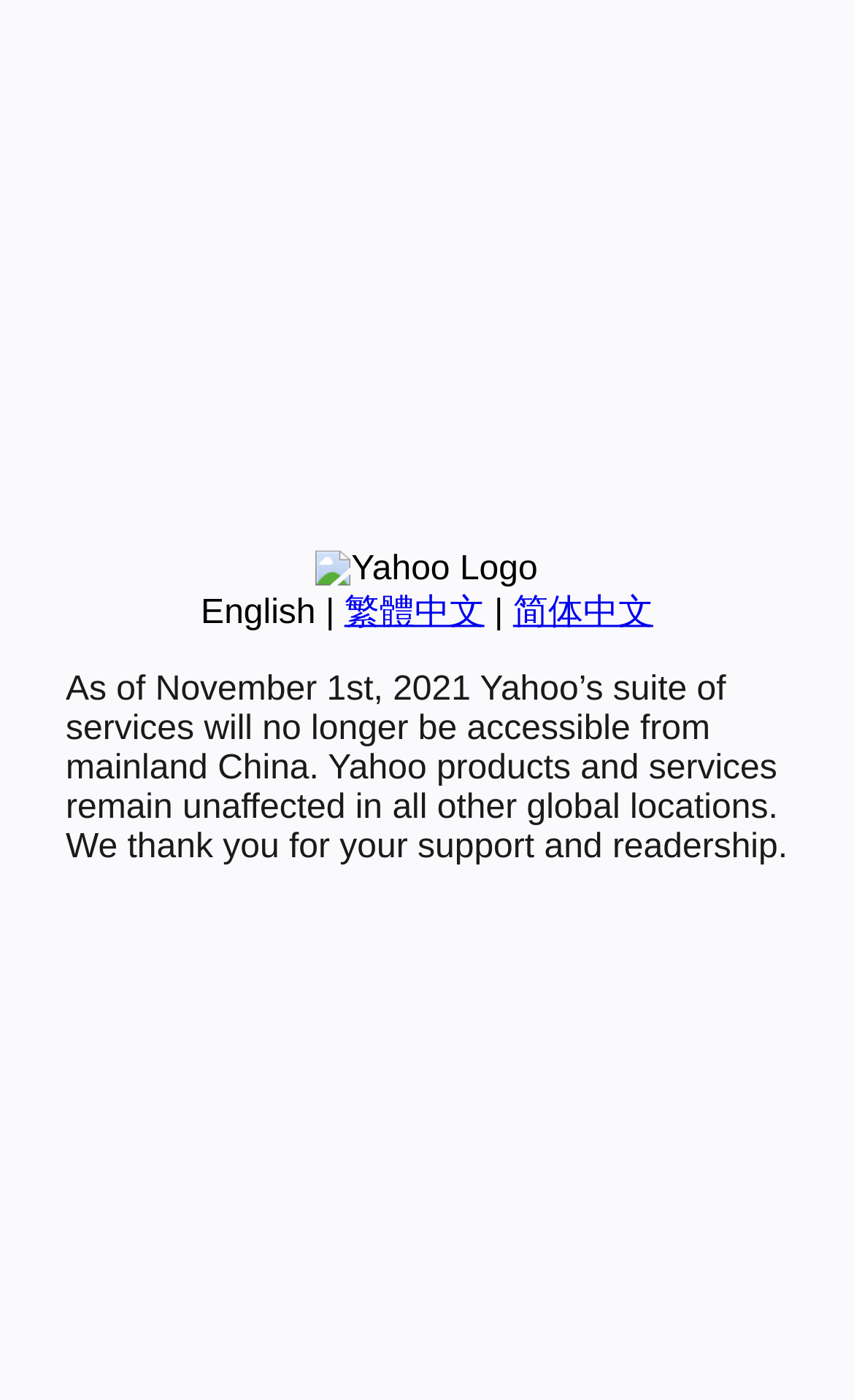Please find the bounding box for the UI element described by: "简体中文".

[0.601, 0.424, 0.765, 0.451]